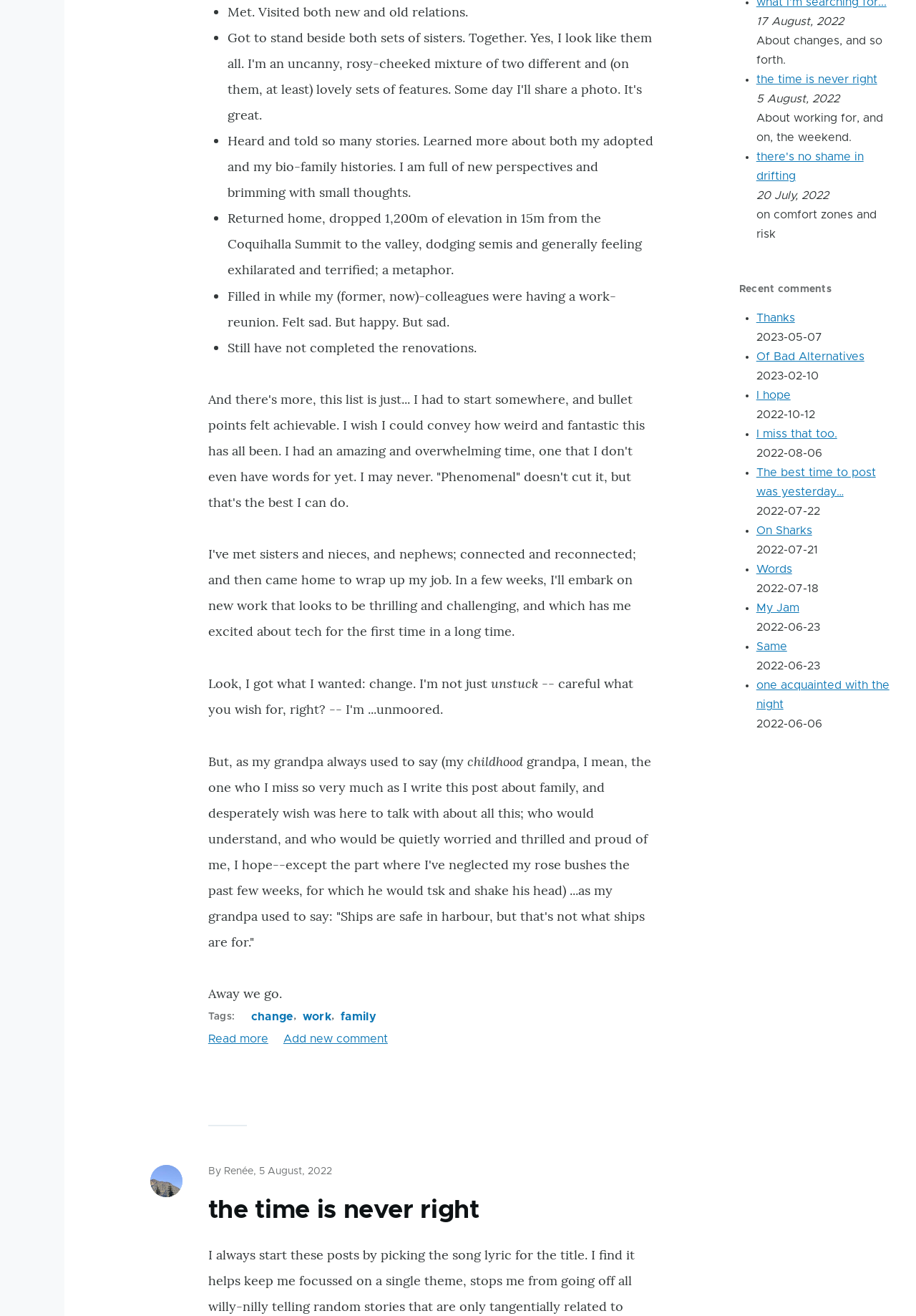Pinpoint the bounding box coordinates of the element you need to click to execute the following instruction: "Explore the 'unstuck' tag". The bounding box should be represented by four float numbers between 0 and 1, in the format [left, top, right, bottom].

[0.536, 0.513, 0.587, 0.526]